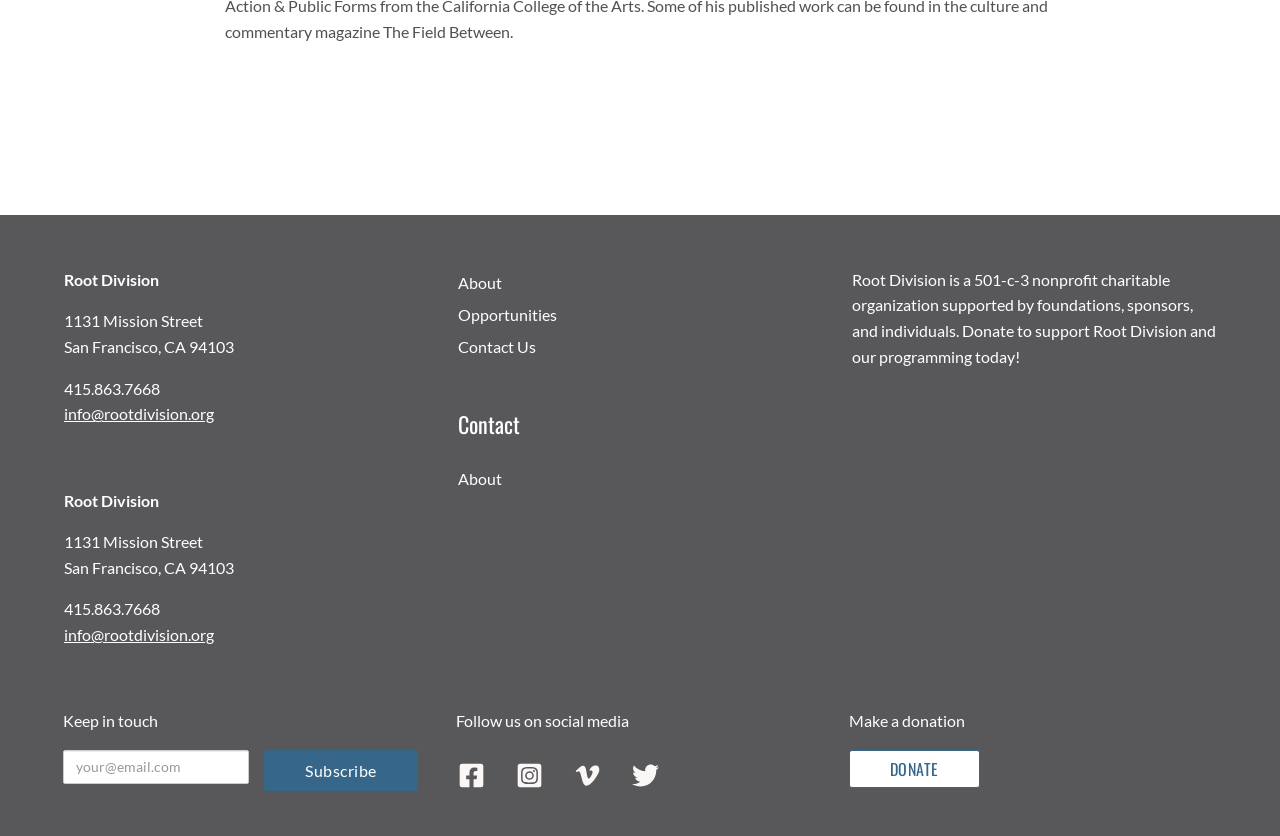What is the contact email?
Please craft a detailed and exhaustive response to the question.

I found the contact email by looking at the links at the top of the webpage, which includes 'info@rootdivision.org' as a contact email.